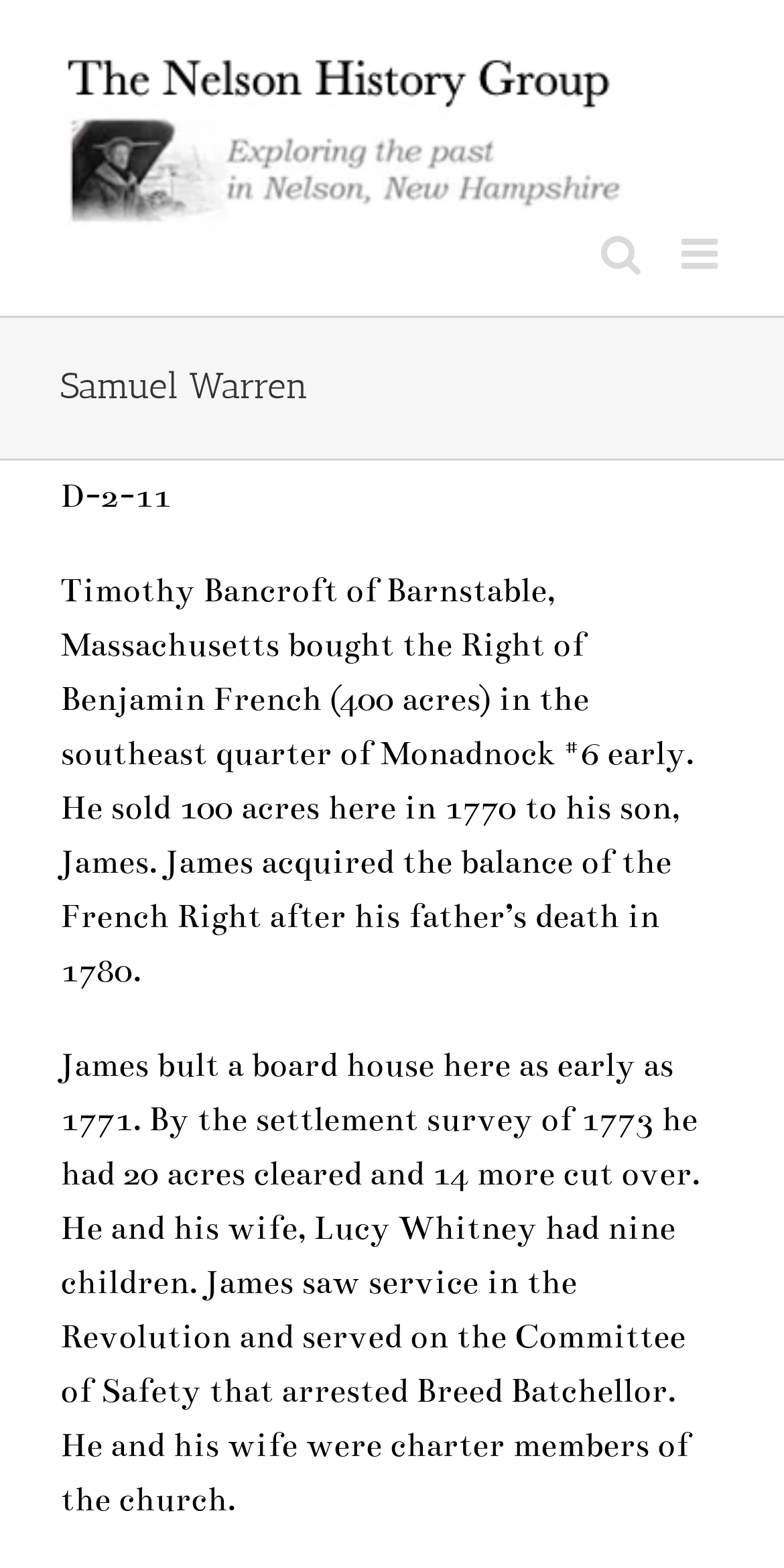Give a one-word or one-phrase response to the question:
How many acres did James have cleared by 1773?

20 acres